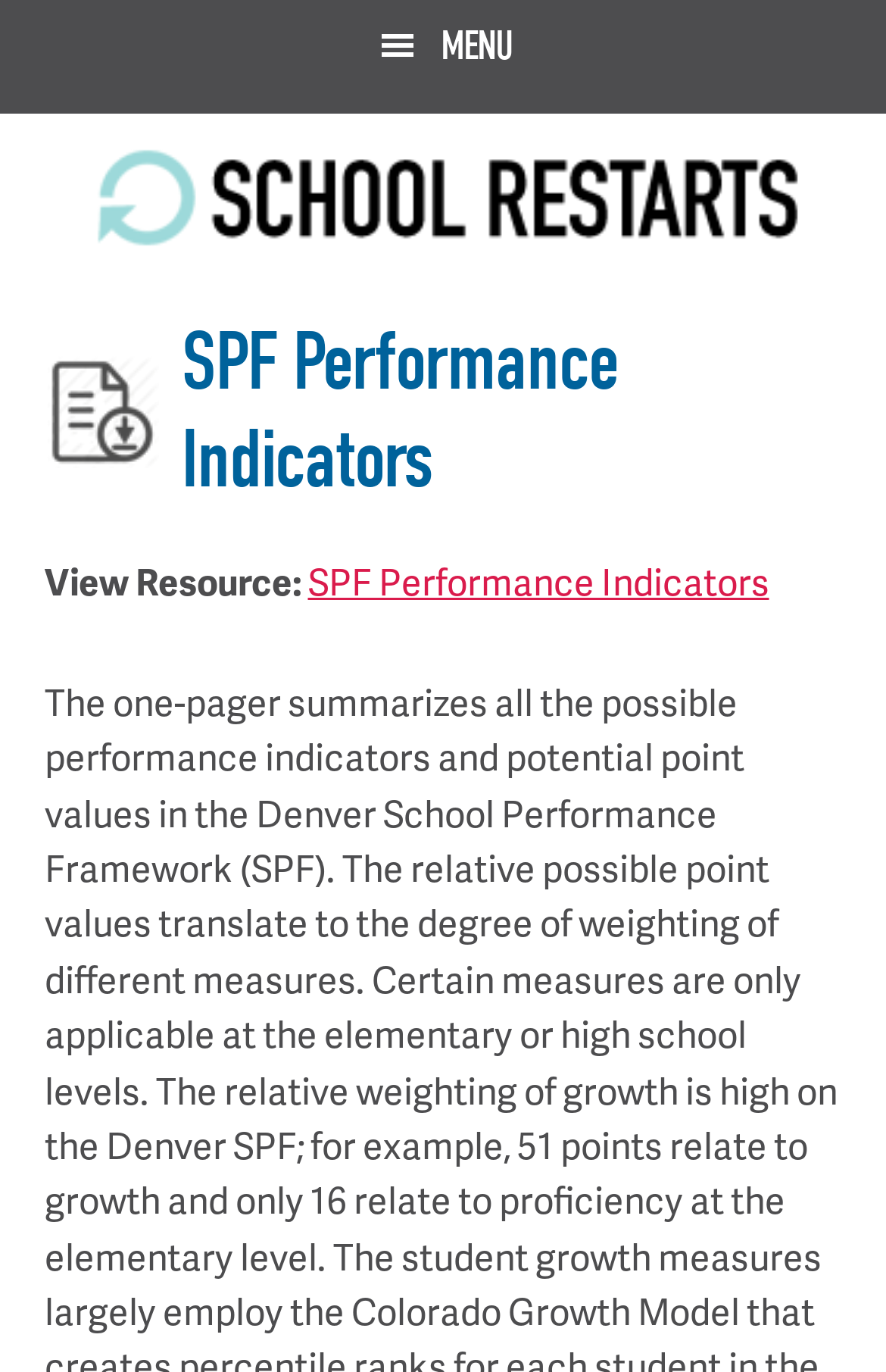Utilize the details in the image to give a detailed response to the question: What is the text of the first link?

The first link on the webpage has the text 'Skip to main content', which is located at the top-left corner of the page with a bounding box of [0.0, 0.0, 0.003, 0.002].